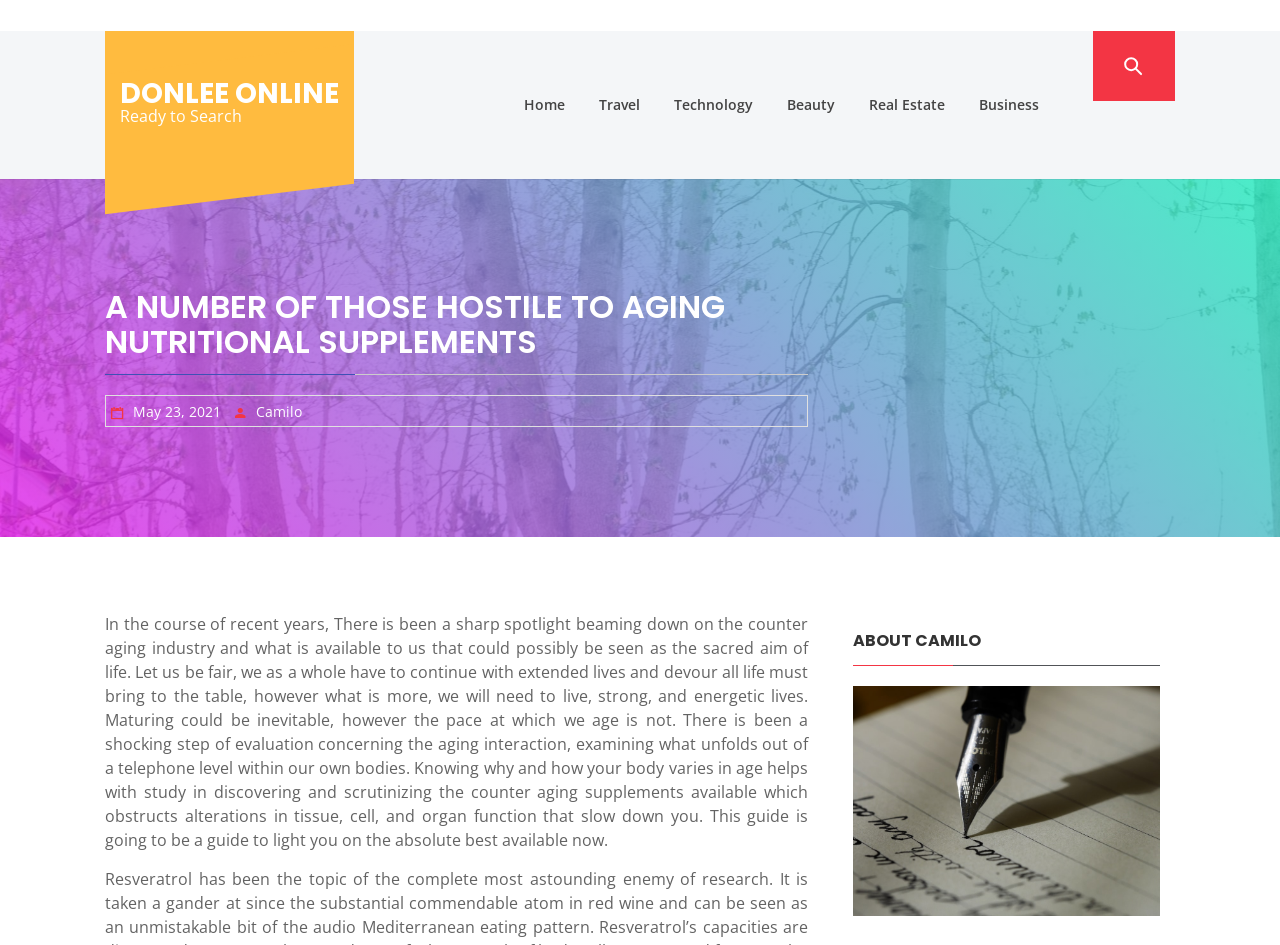What categories are available on the website? Using the information from the screenshot, answer with a single word or phrase.

Home, Travel, Technology, Beauty, Real Estate, Business